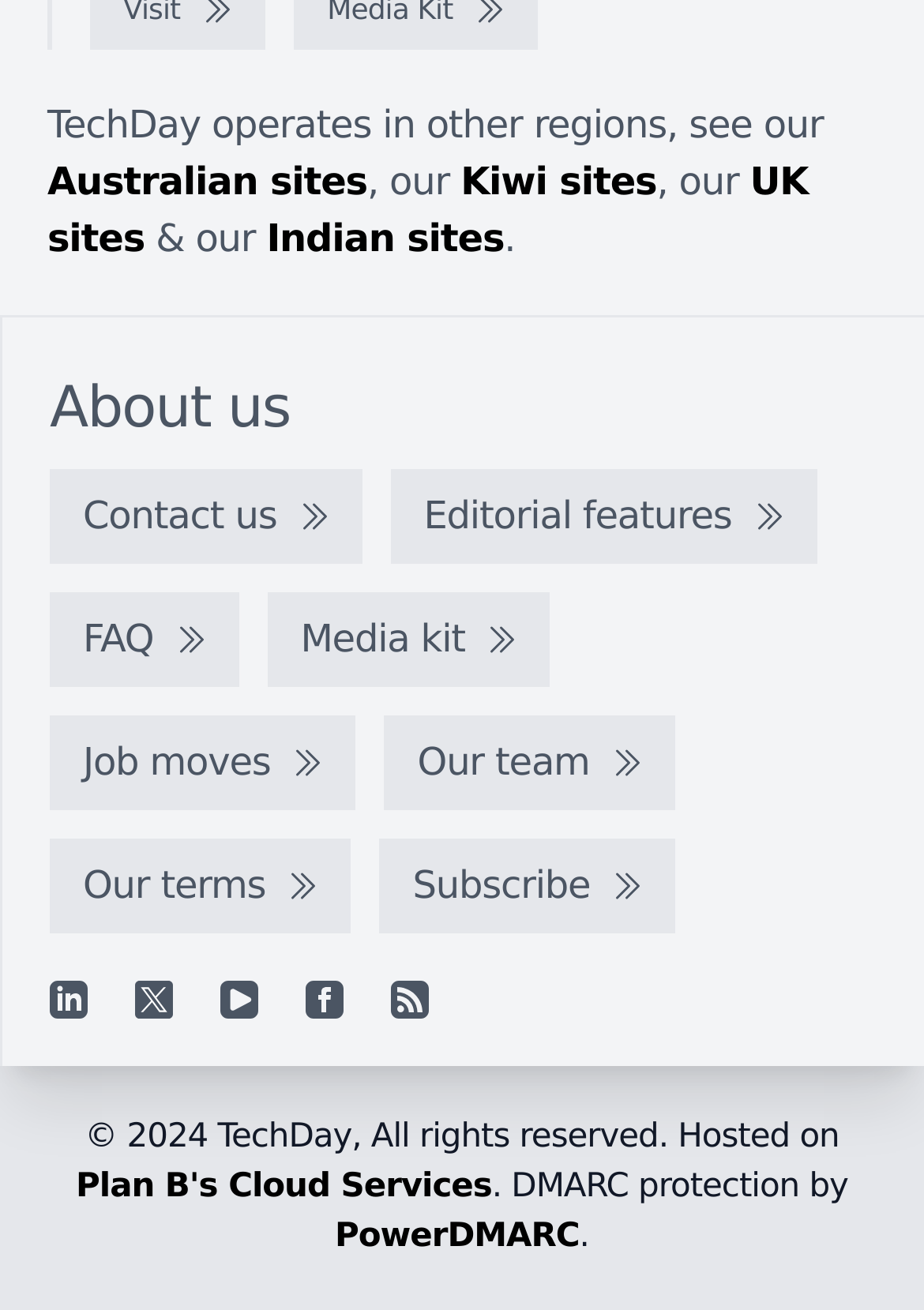Answer the question using only a single word or phrase: 
How many regions does TechDay operate in?

4